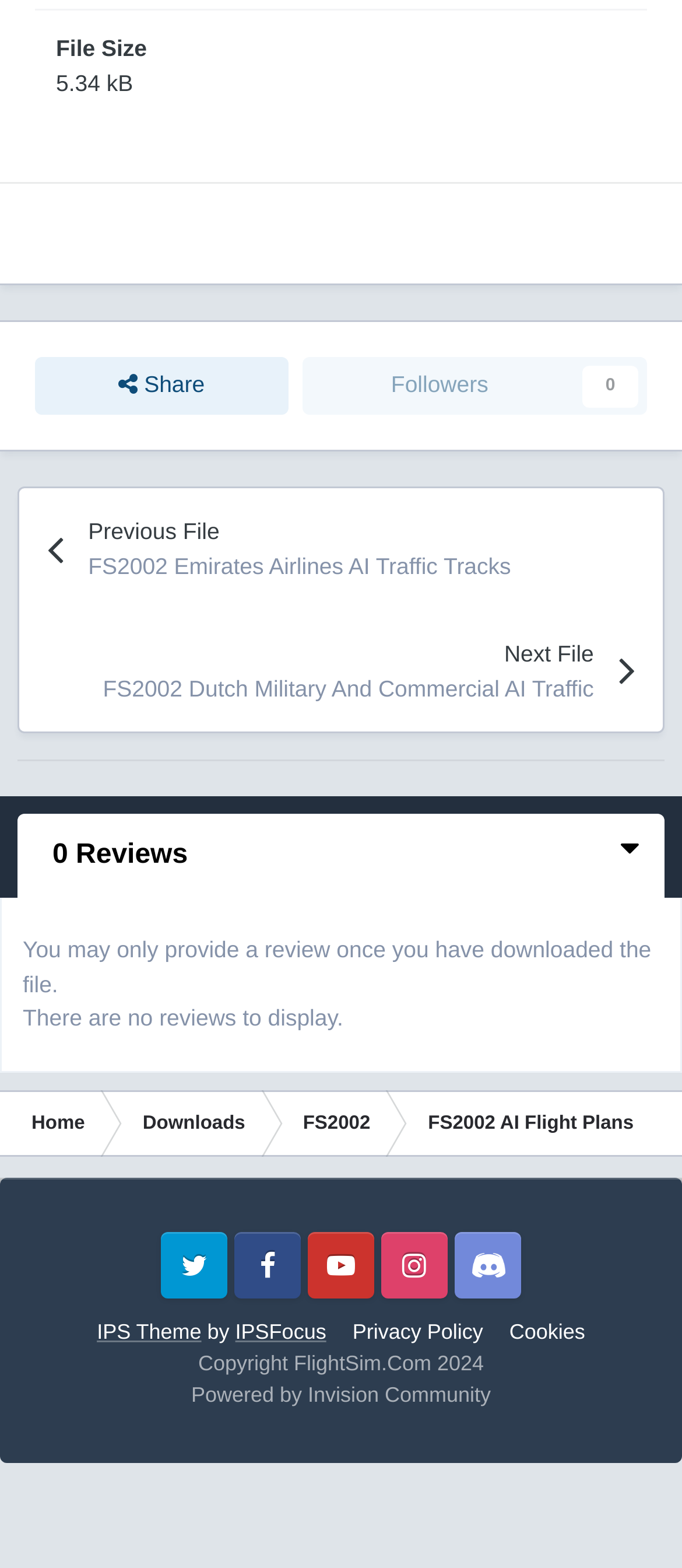Refer to the element description Privacy Policy and identify the corresponding bounding box in the screenshot. Format the coordinates as (top-left x, top-left y, bottom-right x, bottom-right y) with values in the range of 0 to 1.

[0.517, 0.841, 0.708, 0.857]